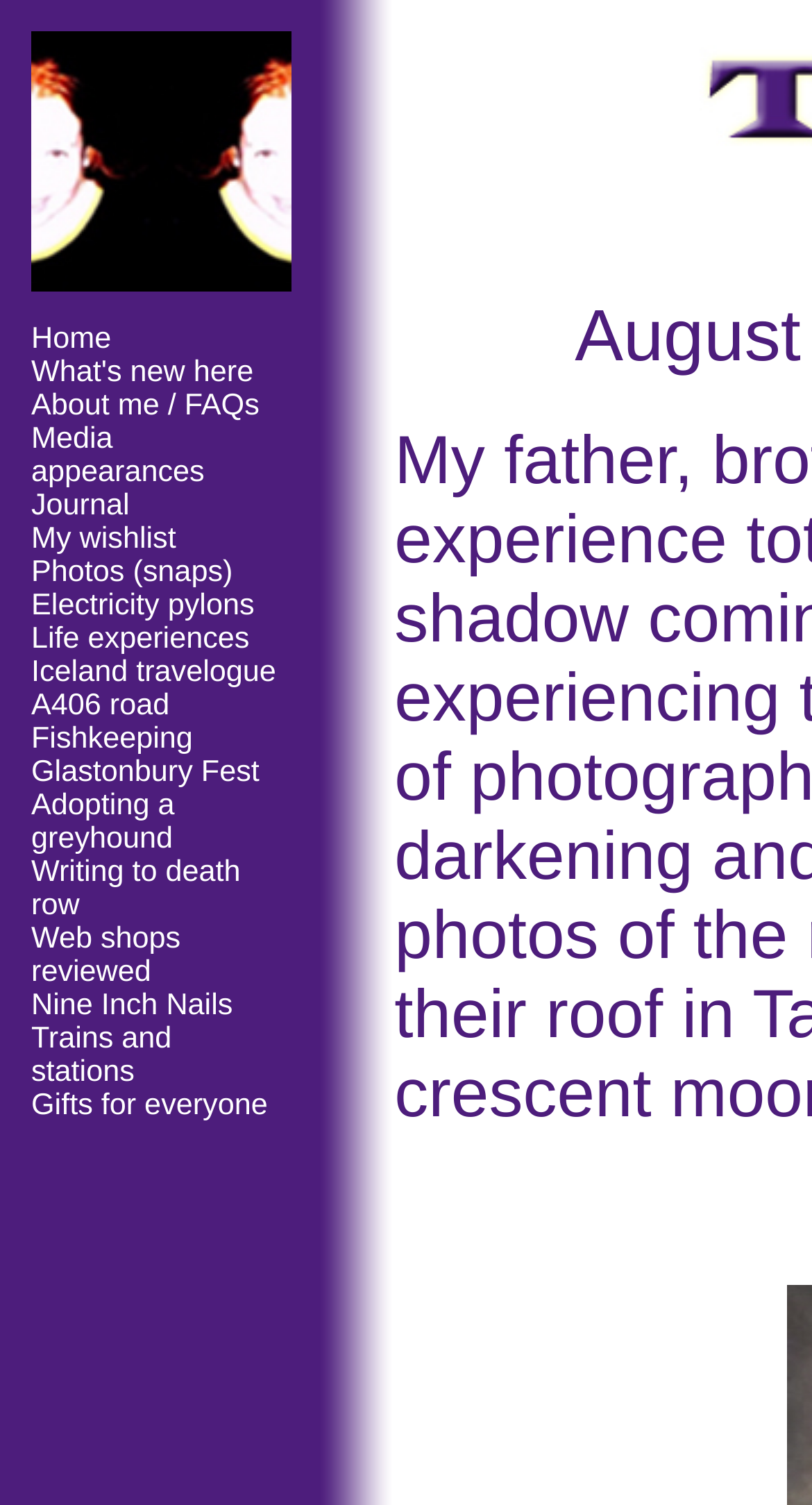Please locate the UI element described by "My wishlist" and provide its bounding box coordinates.

[0.038, 0.347, 0.217, 0.369]